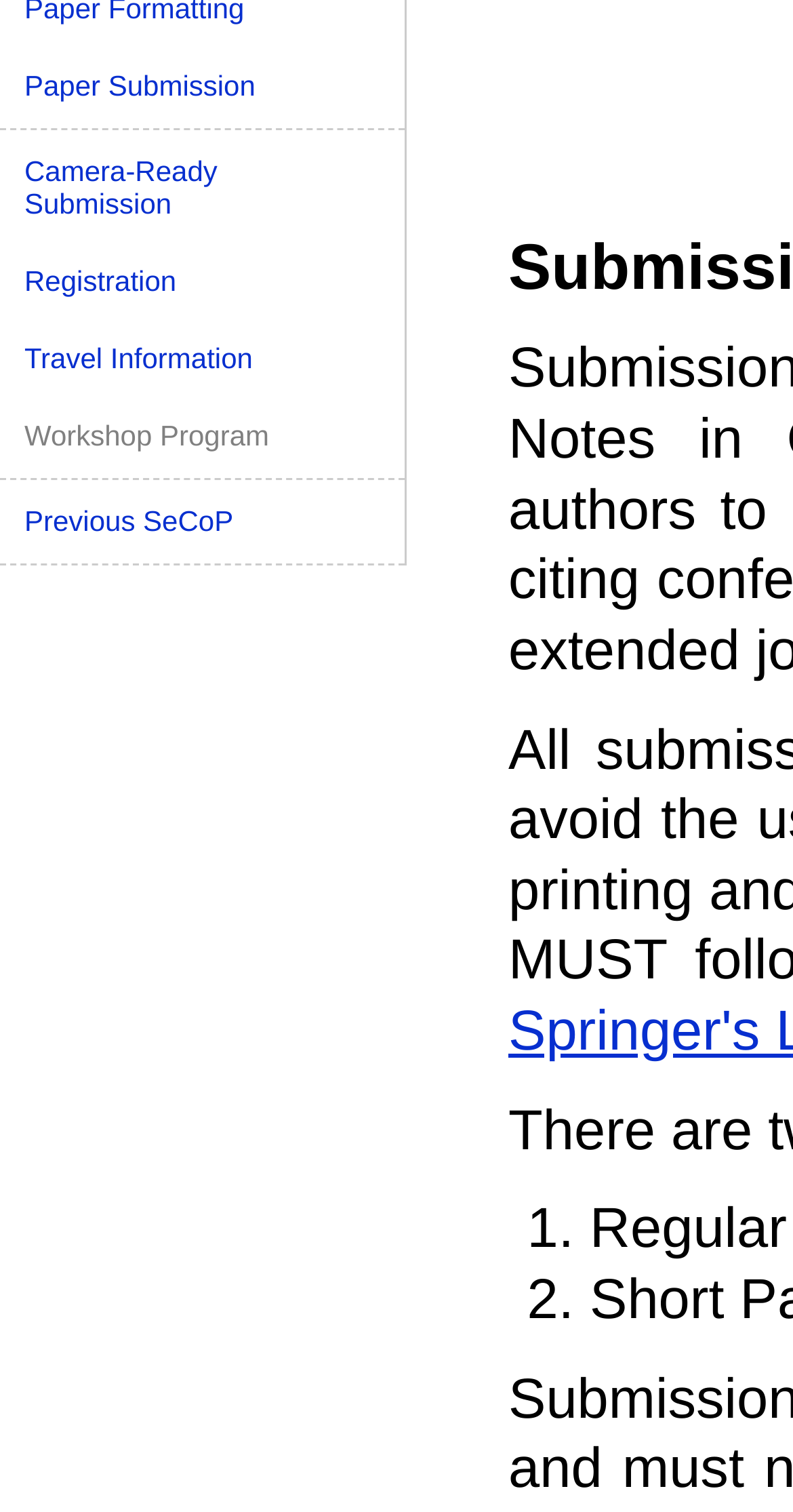Using the description "Travel Information", predict the bounding box of the relevant HTML element.

[0.005, 0.213, 0.505, 0.261]